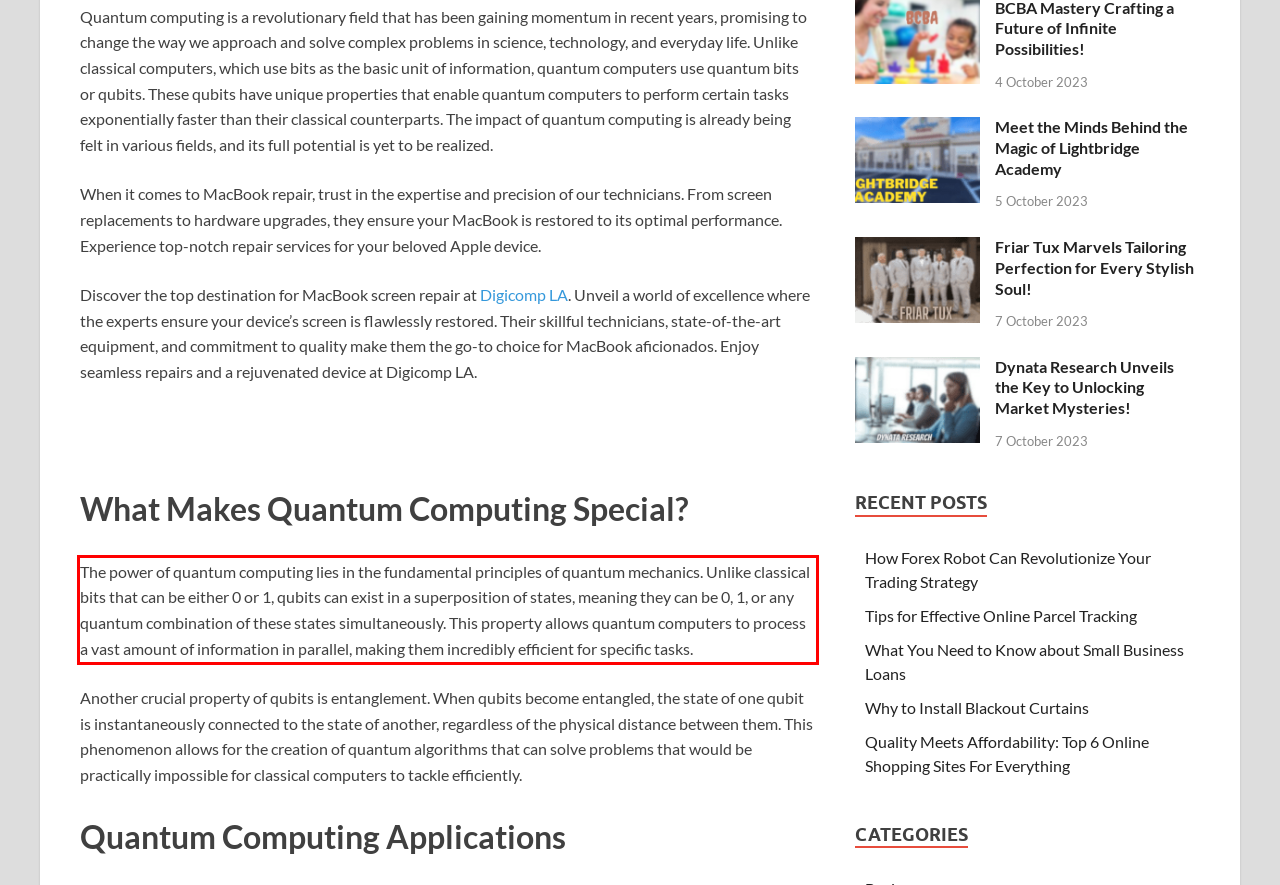You are presented with a webpage screenshot featuring a red bounding box. Perform OCR on the text inside the red bounding box and extract the content.

The power of quantum computing lies in the fundamental principles of quantum mechanics. Unlike classical bits that can be either 0 or 1, qubits can exist in a superposition of states, meaning they can be 0, 1, or any quantum combination of these states simultaneously. This property allows quantum computers to process a vast amount of information in parallel, making them incredibly efficient for specific tasks.